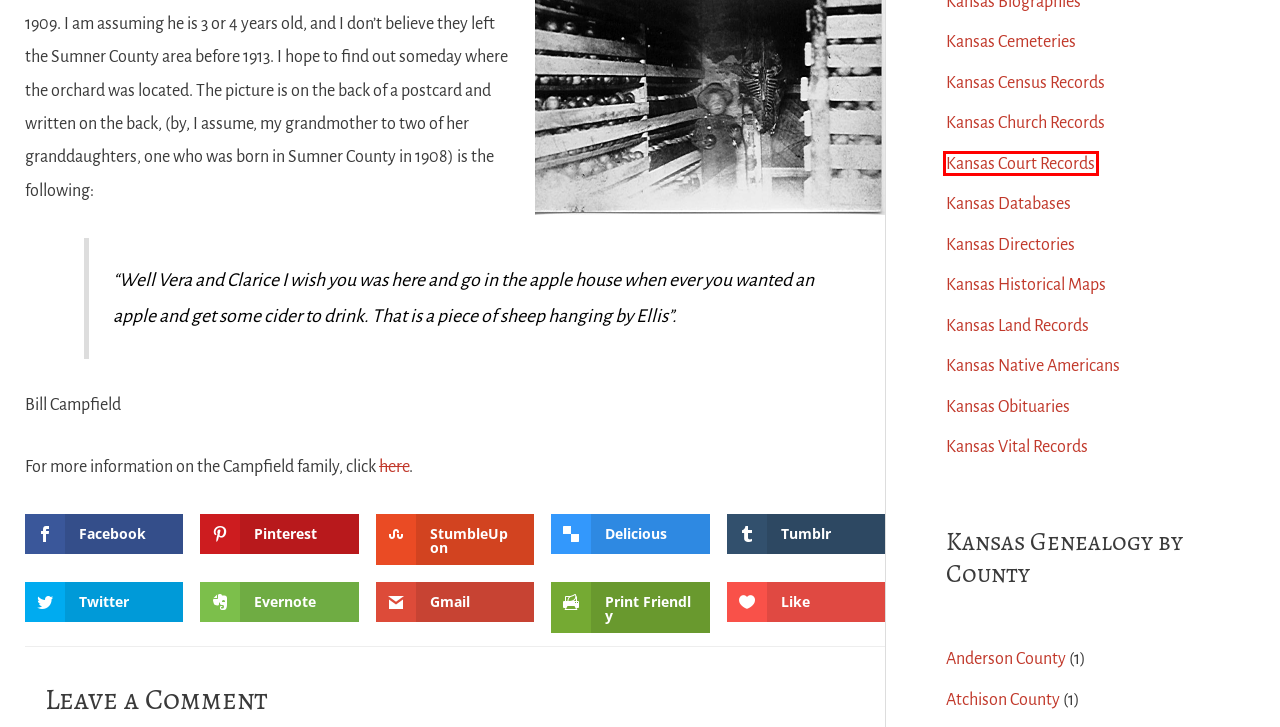Look at the screenshot of a webpage, where a red bounding box highlights an element. Select the best description that matches the new webpage after clicking the highlighted element. Here are the candidates:
A. Kansas Historical Maps – Kansas Genealogy
B. Anderson County Archives – Kansas Genealogy
C. Kansas Court Records – Kansas Genealogy
D. Kansas Census Records – Kansas Genealogy
E. Kansas Vital Records – Kansas Genealogy
F. Kansas Databases – Kansas Genealogy
G. Kansas Obituaries – Kansas Genealogy
H. Kansas Cemeteries – Kansas Genealogy

C